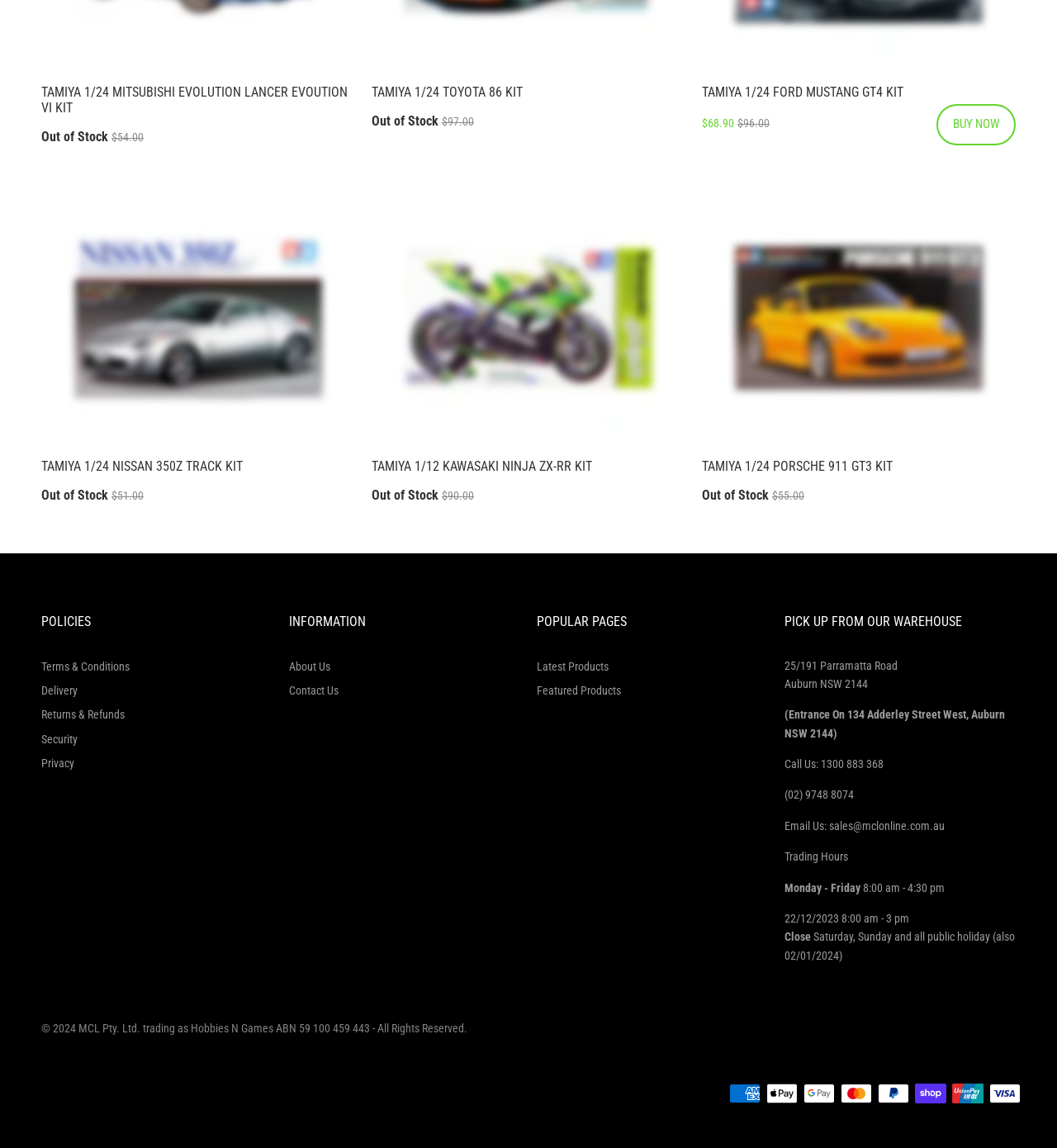What is the phone number to call?
Provide a concise answer using a single word or phrase based on the image.

1300 883 368